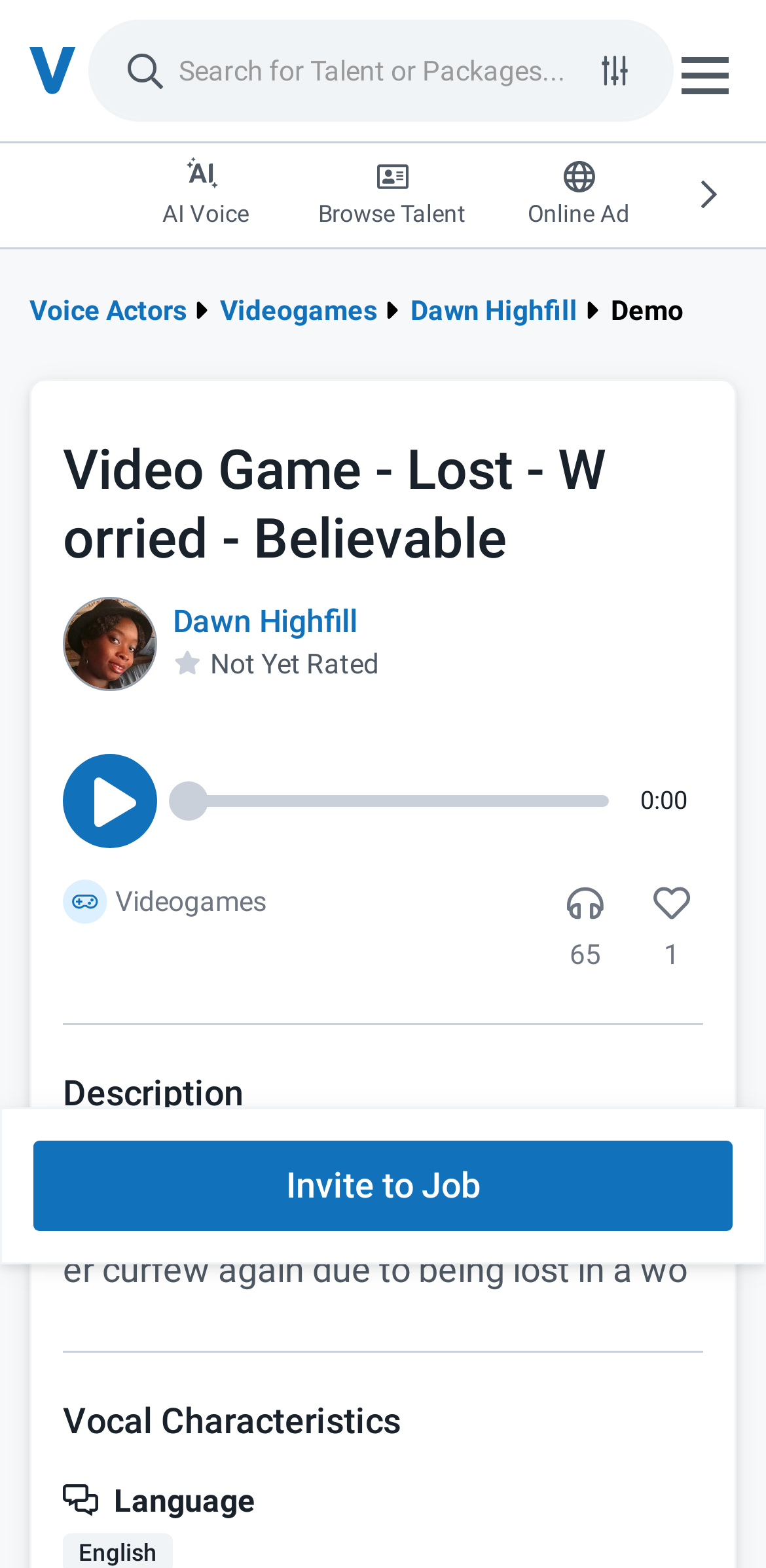Give a short answer using one word or phrase for the question:
What is the language of the voice?

English